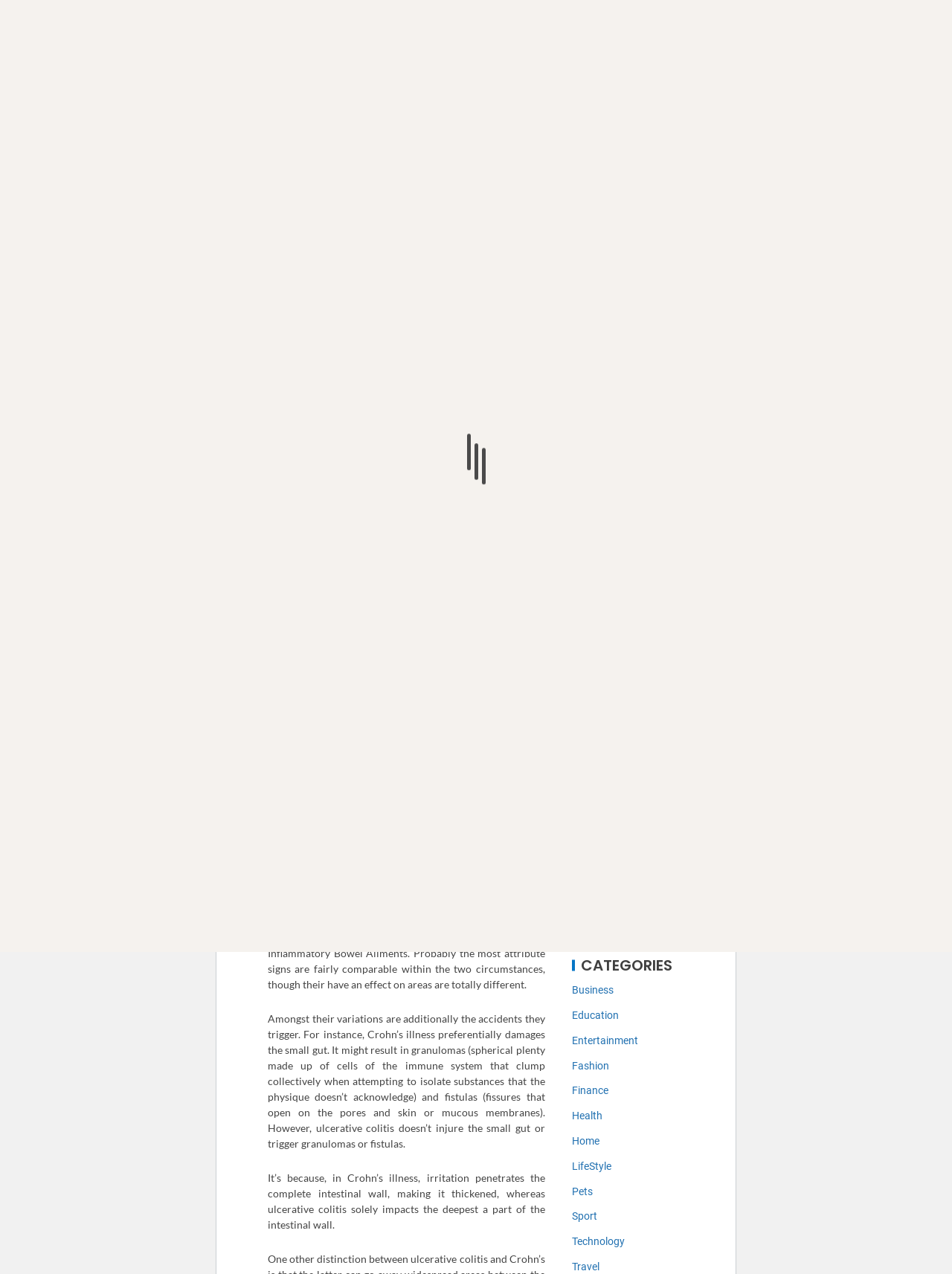Specify the bounding box coordinates of the area that needs to be clicked to achieve the following instruction: "Search for something".

[0.601, 0.437, 0.689, 0.459]